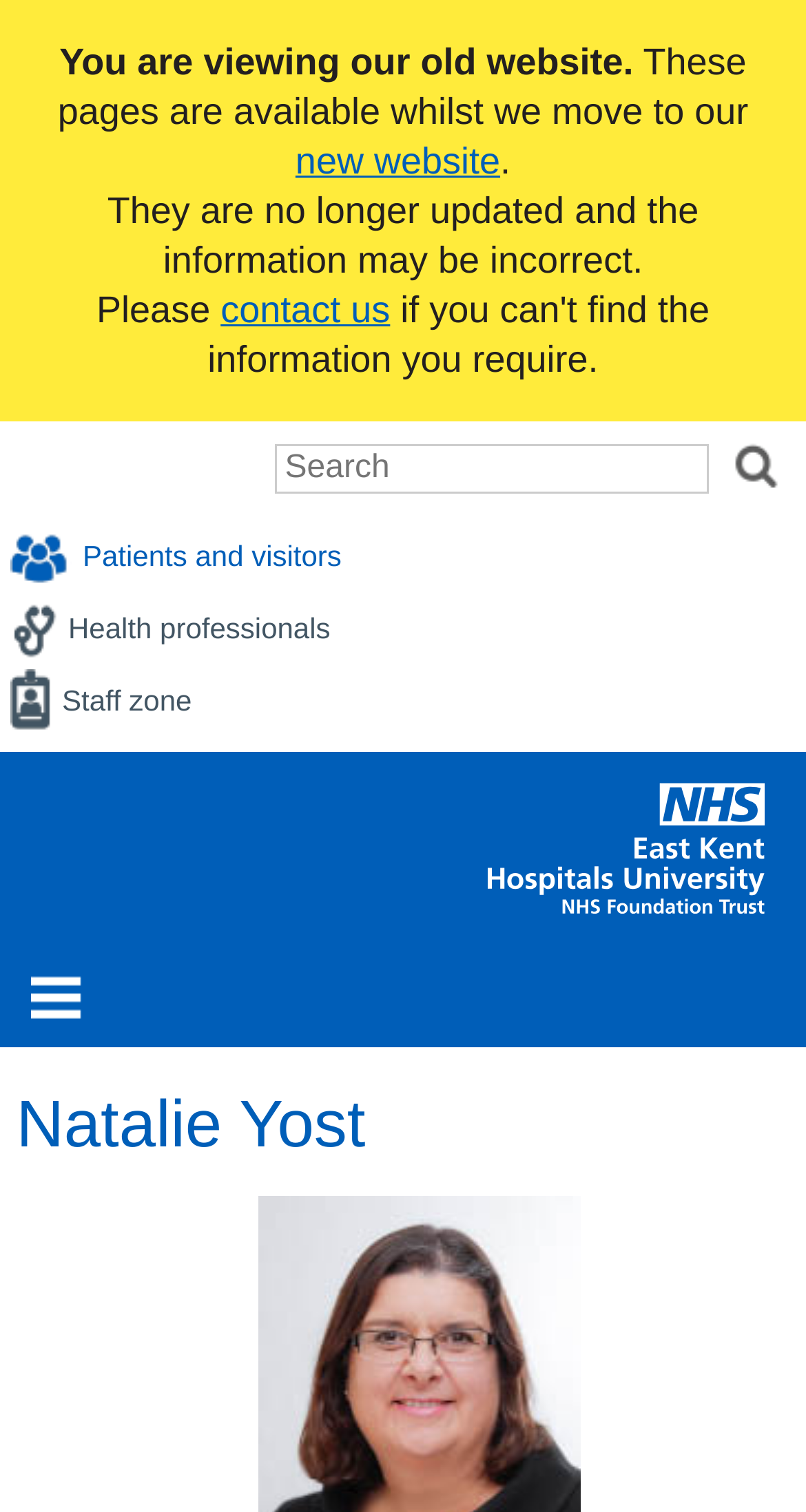Carefully examine the image and provide an in-depth answer to the question: What are the three main categories for users?

The three main categories for users are Patients and visitors, Health professionals, and Staff zone, as indicated by the links on the webpage.